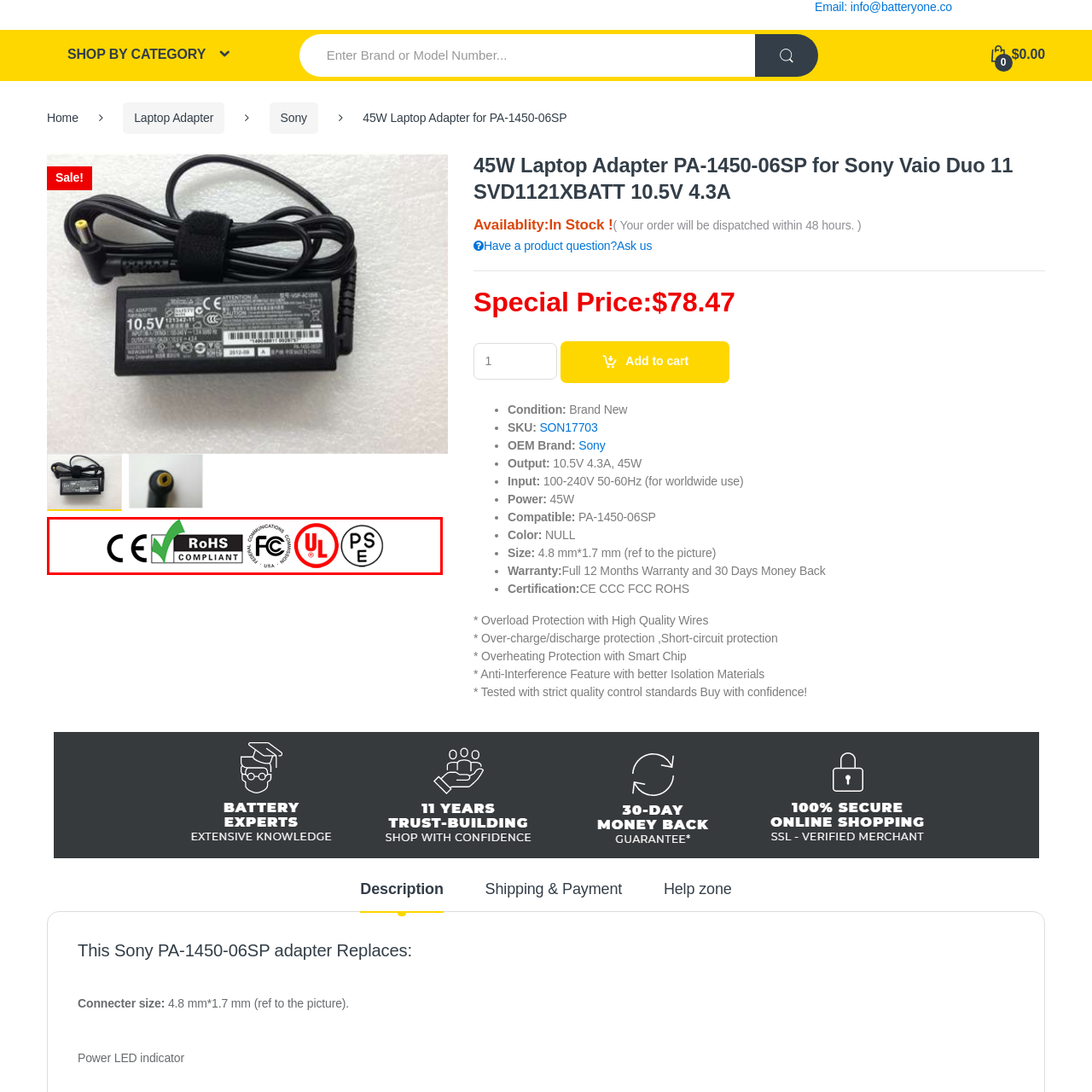Direct your attention to the image encased in a red frame, What does the RoHS certification signify? Please answer in one word or a brief phrase.

Limiting hazardous materials